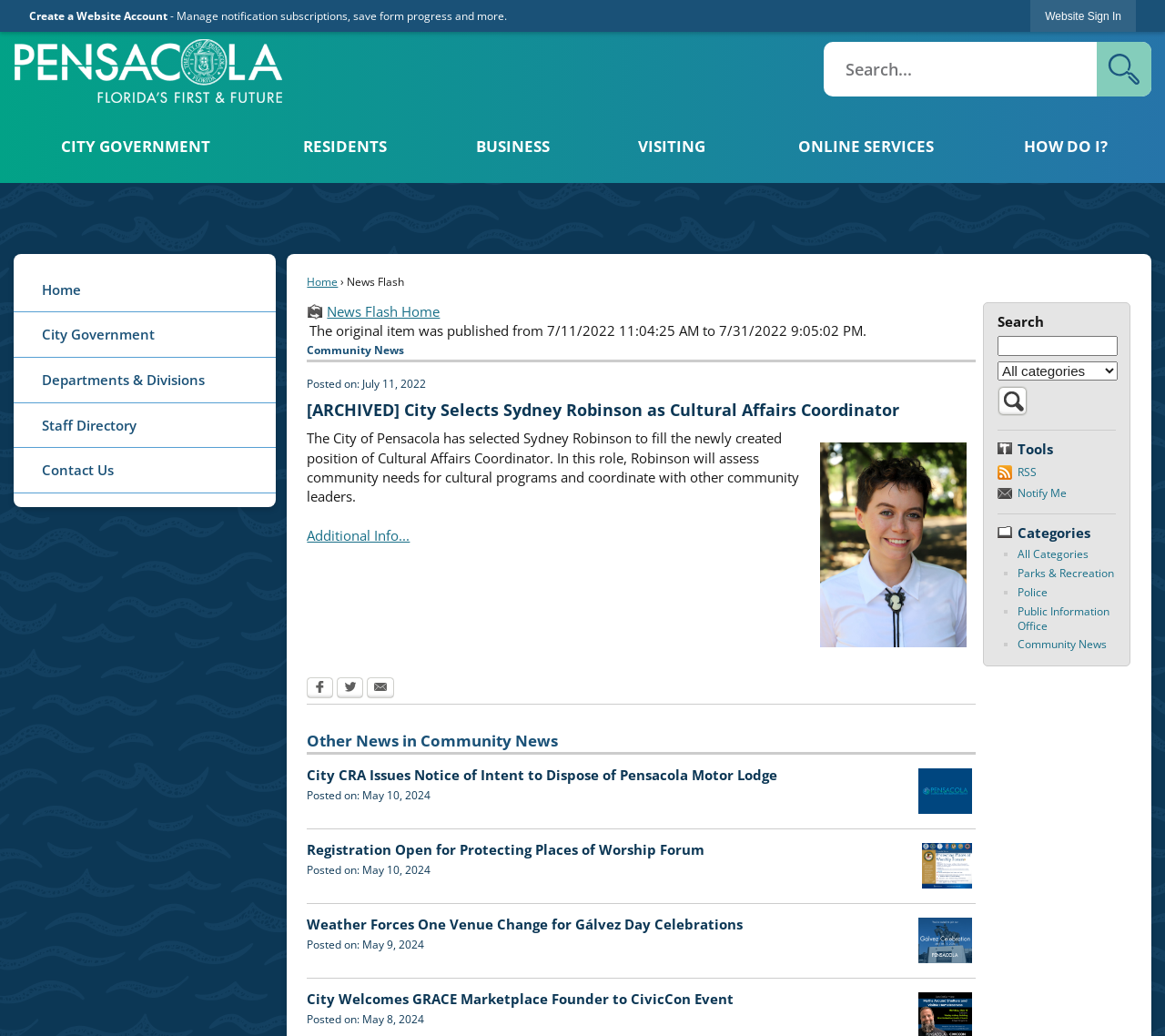Respond to the question below with a single word or phrase:
What type of account can be created on this website?

Website account